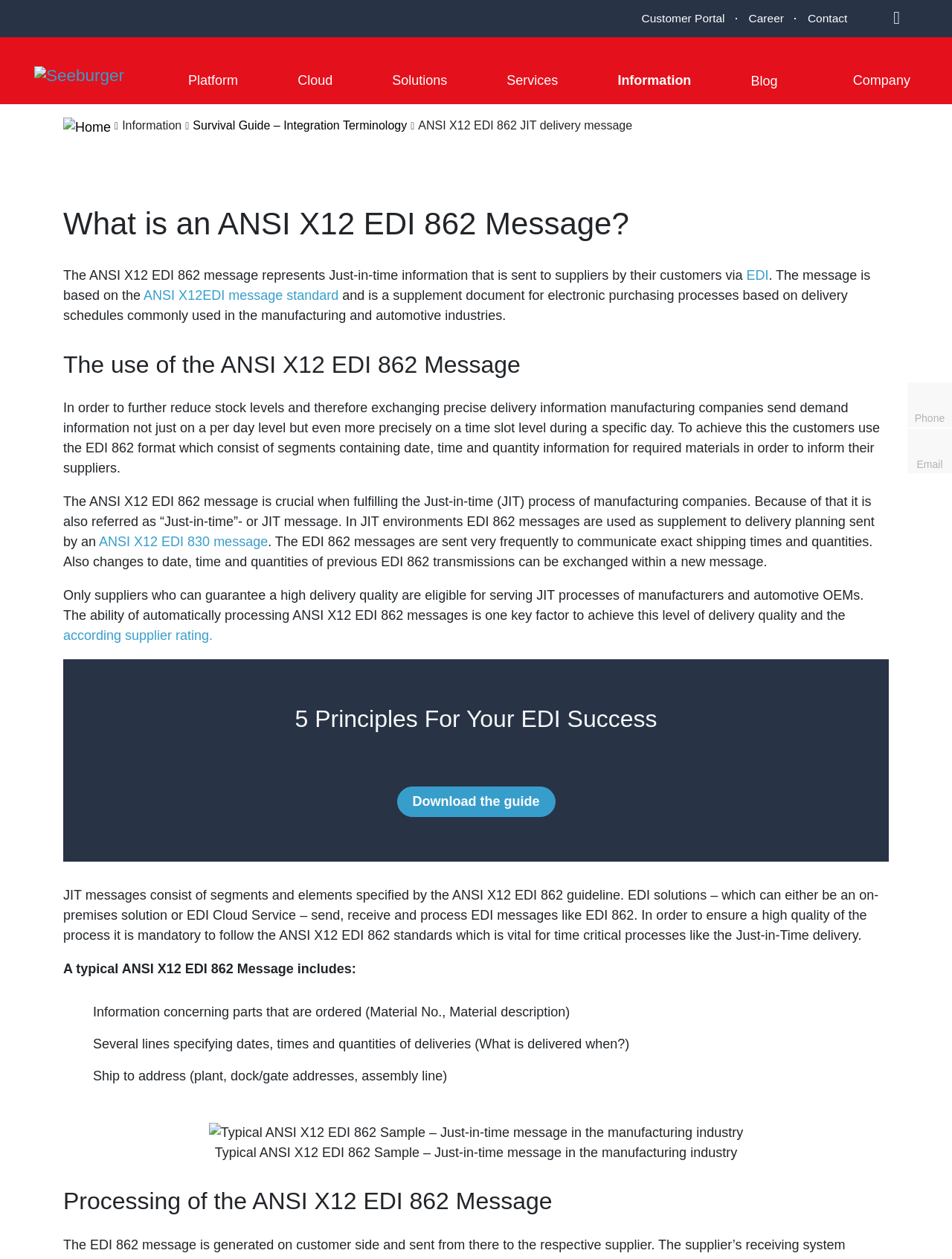Please find and report the bounding box coordinates of the element to click in order to perform the following action: "Explore the Automotive industry solution". The coordinates should be expressed as four float numbers between 0 and 1, in the format [left, top, right, bottom].

[0.023, 0.131, 0.252, 0.147]